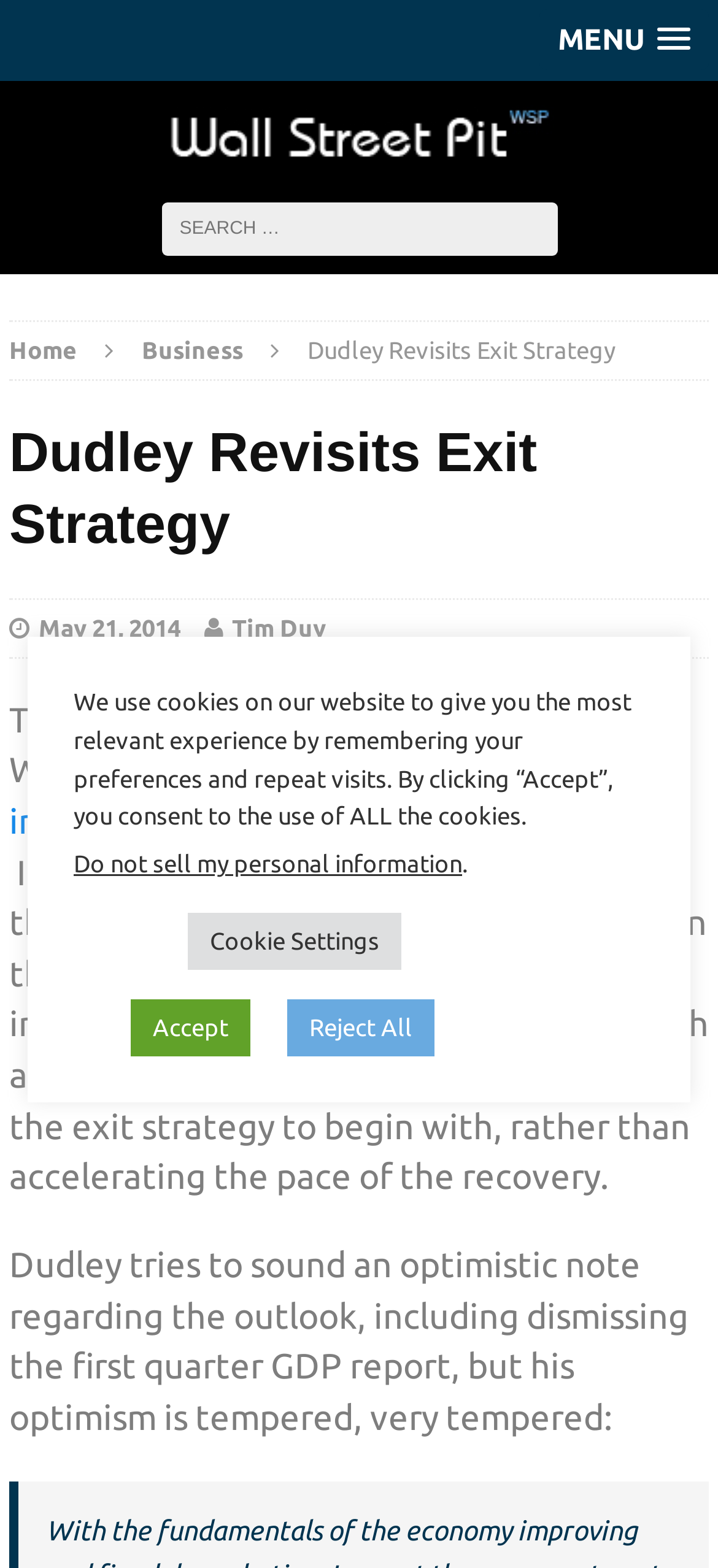Determine the bounding box coordinates of the section to be clicked to follow the instruction: "Visit the Wall Street Pit website". The coordinates should be given as four float numbers between 0 and 1, formatted as [left, top, right, bottom].

[0.0, 0.034, 1.0, 0.14]